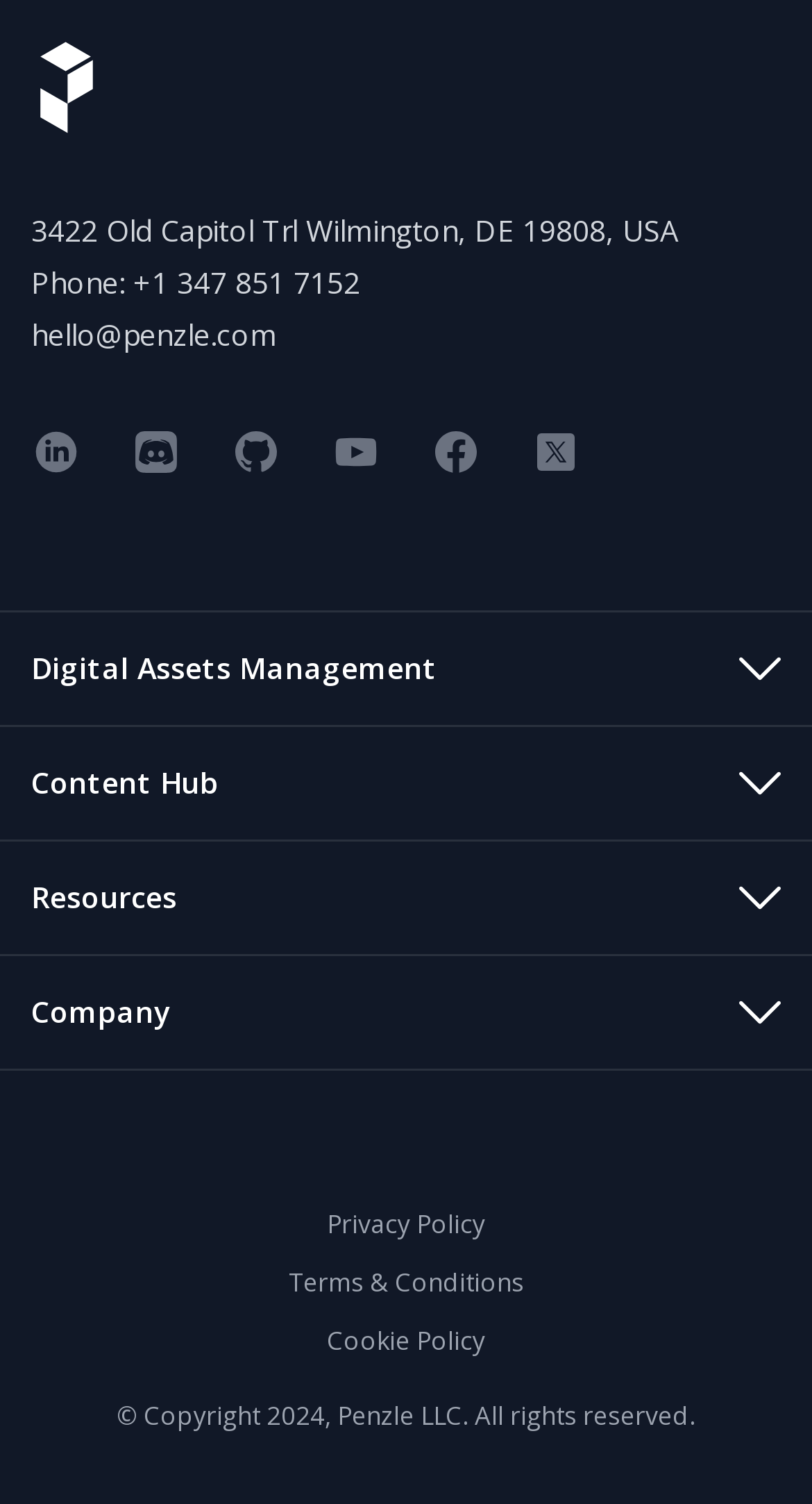Show me the bounding box coordinates of the clickable region to achieve the task as per the instruction: "Click the Discord link".

[0.162, 0.284, 0.223, 0.317]